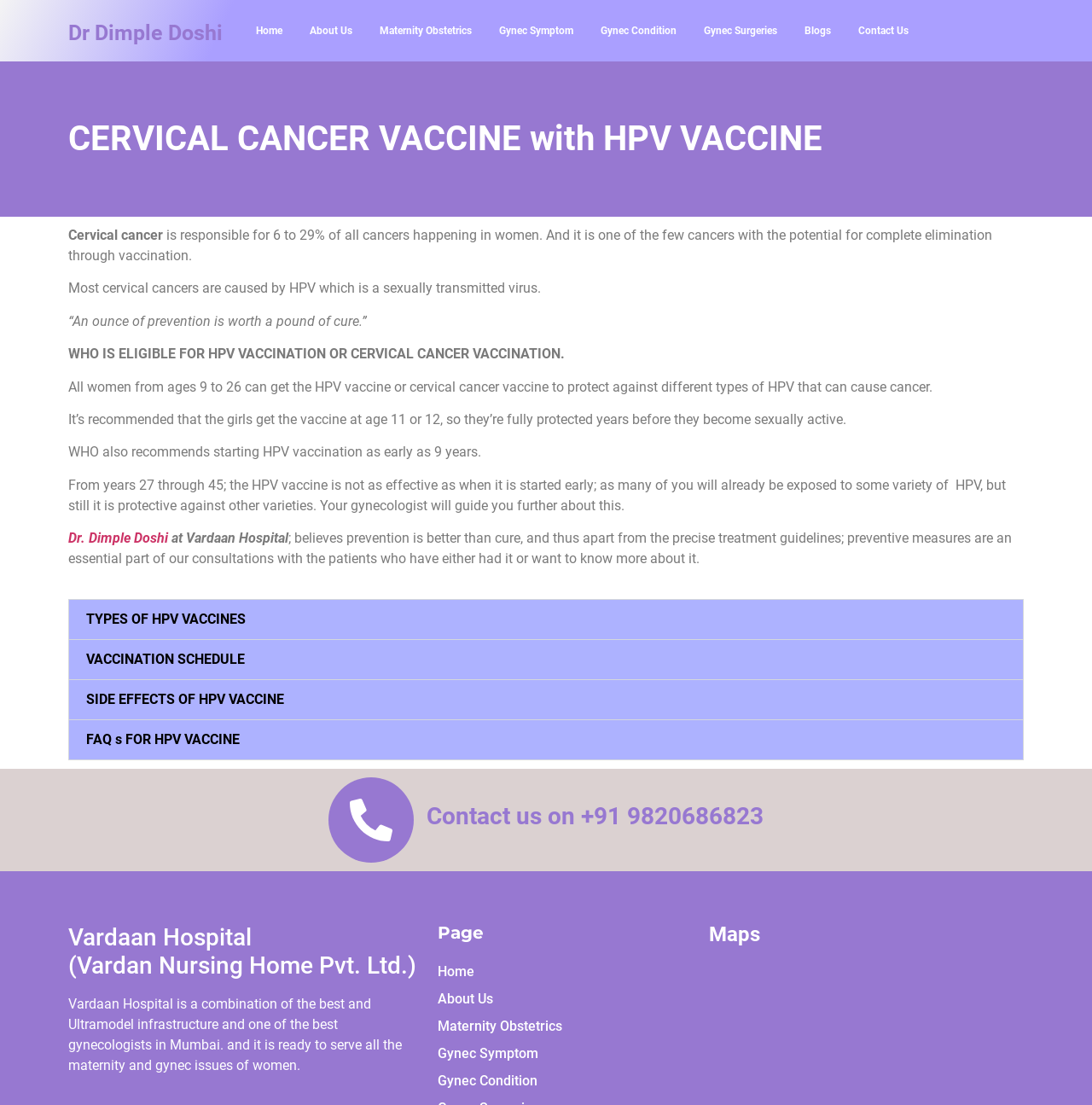Please pinpoint the bounding box coordinates for the region I should click to adhere to this instruction: "Contact us at +91 9820686823".

[0.391, 0.726, 0.699, 0.752]